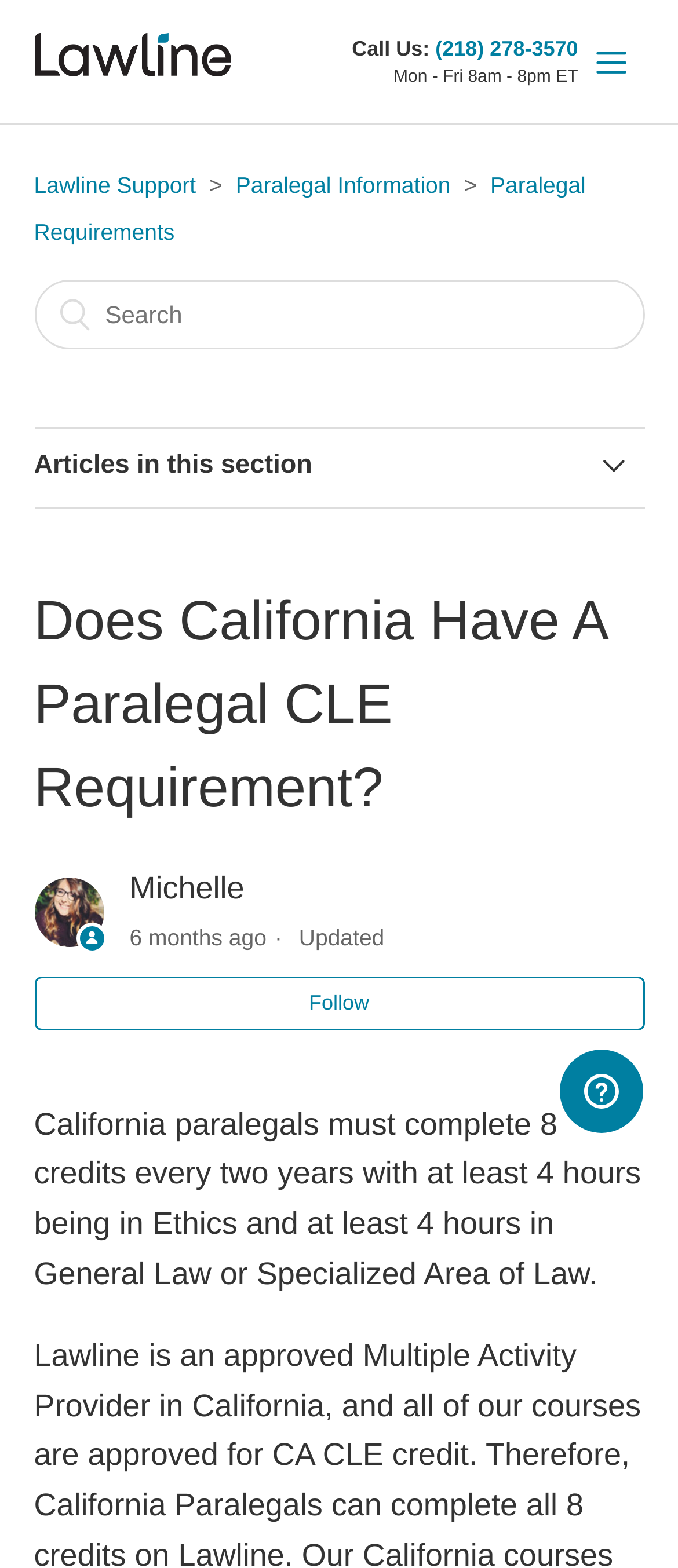Identify the bounding box coordinates of the area you need to click to perform the following instruction: "Search for something".

[0.05, 0.178, 0.95, 0.223]